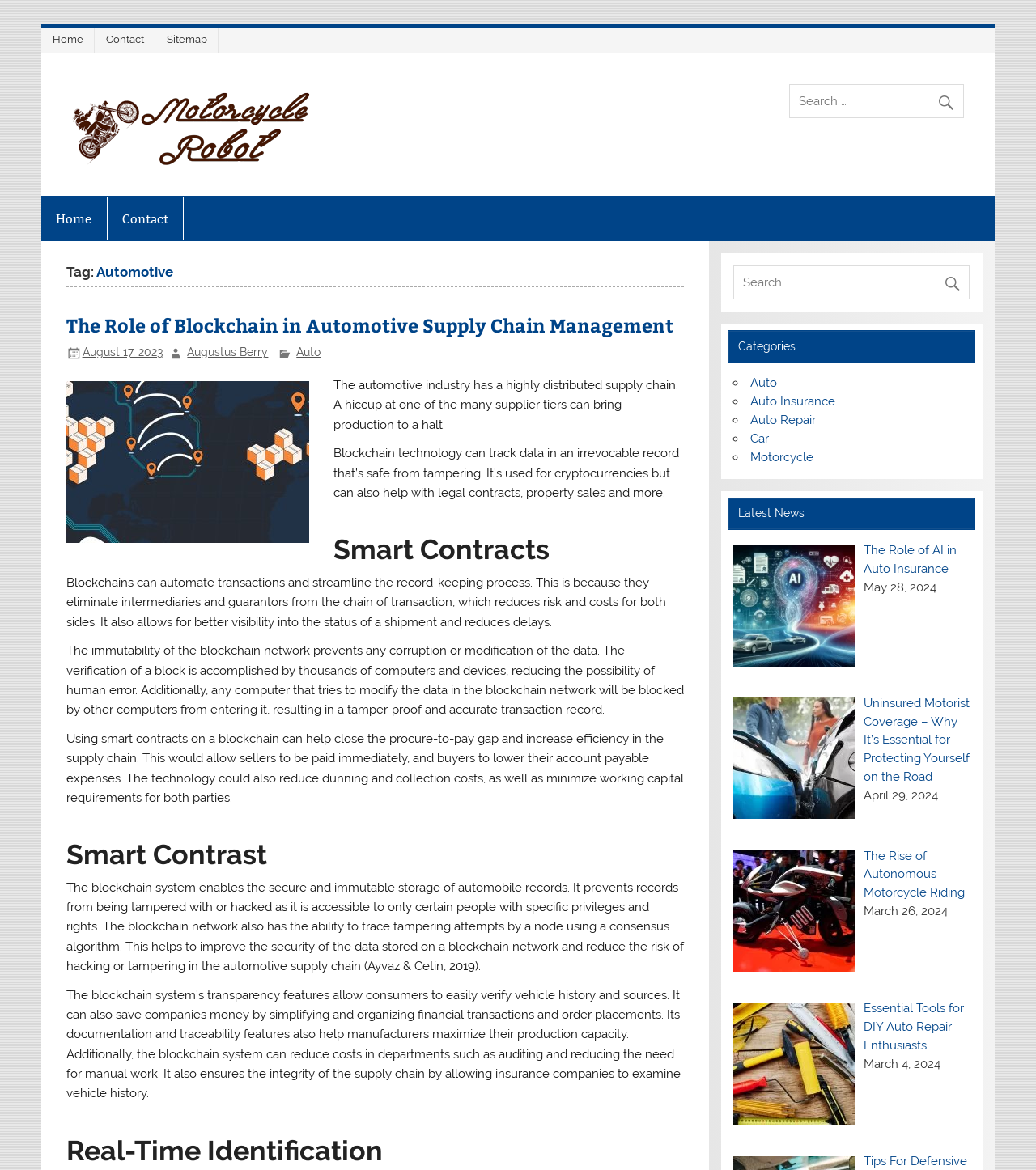Find the bounding box coordinates of the element's region that should be clicked in order to follow the given instruction: "View latest news". The coordinates should consist of four float numbers between 0 and 1, i.e., [left, top, right, bottom].

[0.702, 0.425, 0.942, 0.453]